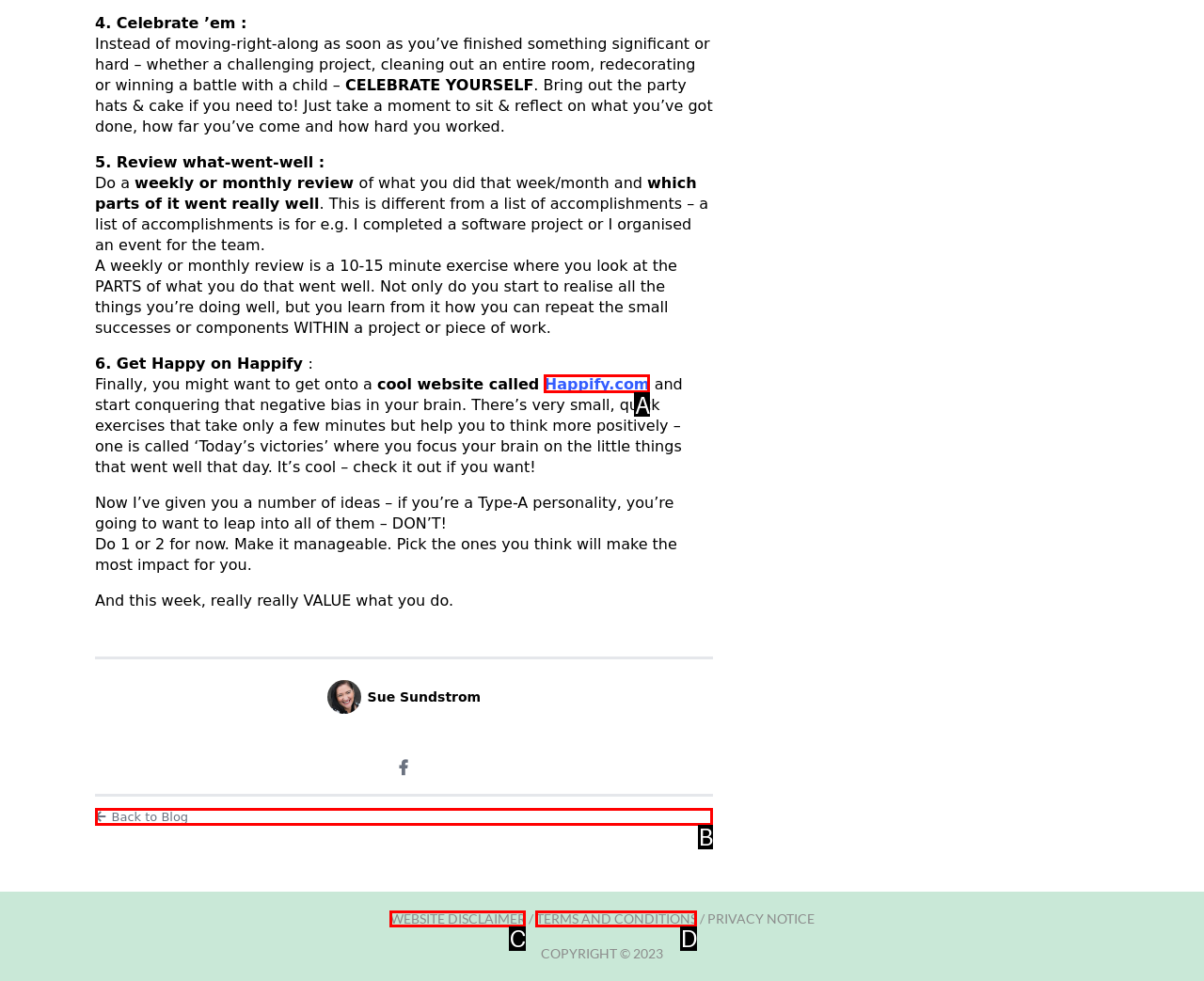Given the description: Happify.com, identify the HTML element that corresponds to it. Respond with the letter of the correct option.

A